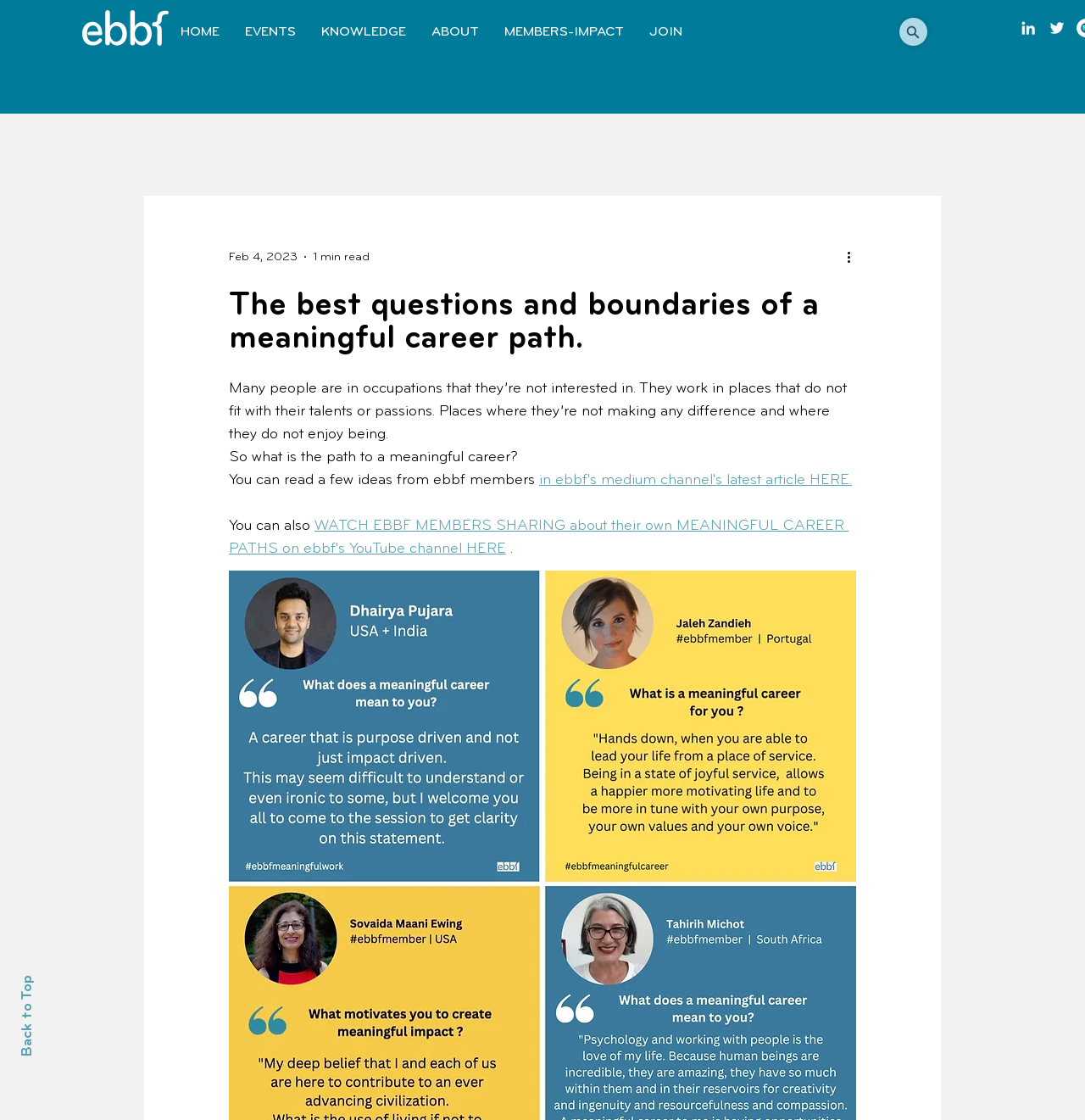How many navigation links are there?
Using the image, give a concise answer in the form of a single word or short phrase.

6